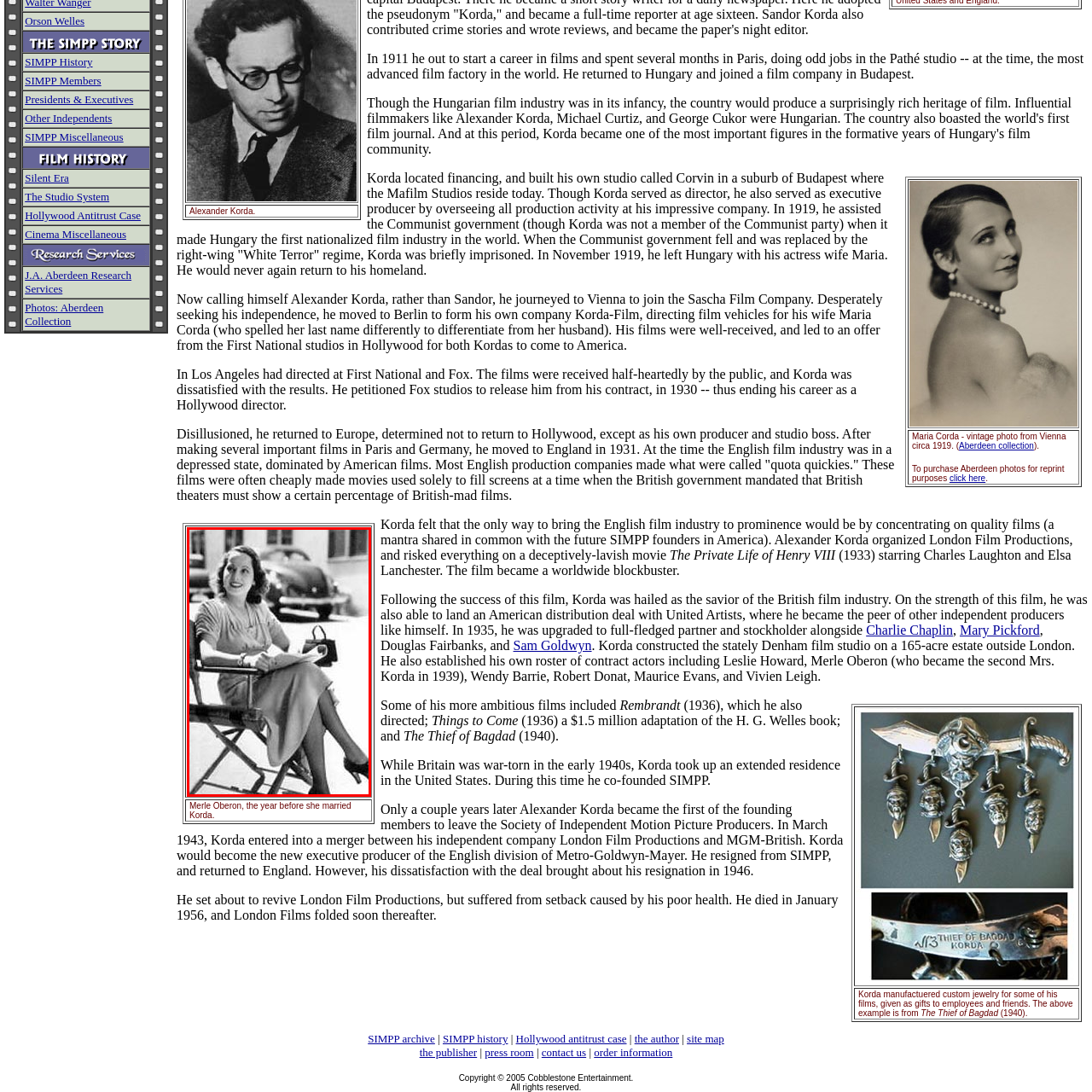What era does the image evoke?  
Carefully review the image highlighted by the red outline and respond with a comprehensive answer based on the image's content.

The image, with its classic cars in the background and the woman's vintage-style dress, evokes the nostalgic atmosphere of the early film industry era, specifically the early days of Hollywood.